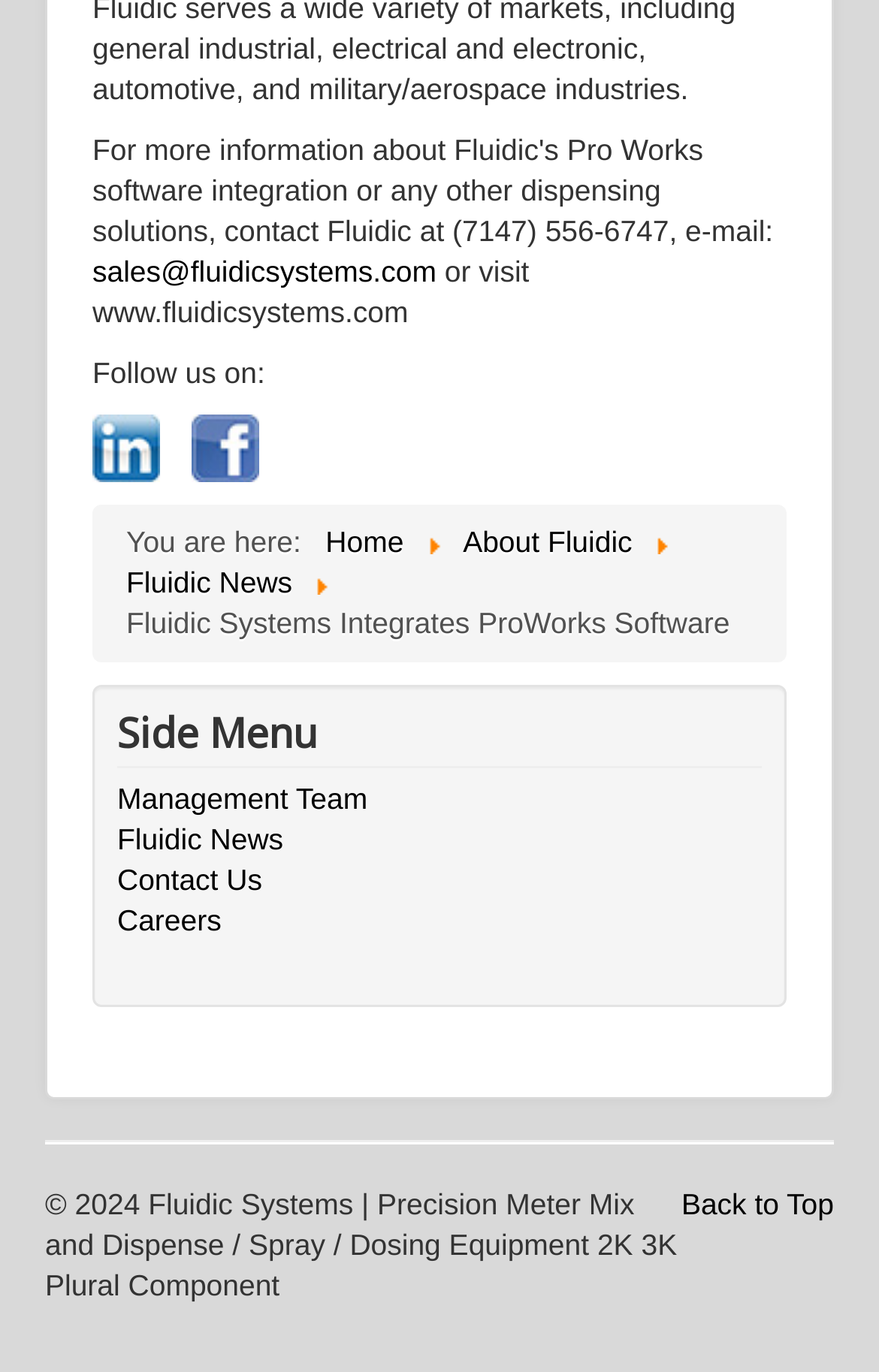Extract the bounding box for the UI element that matches this description: "Back to Top".

[0.775, 0.865, 0.949, 0.89]